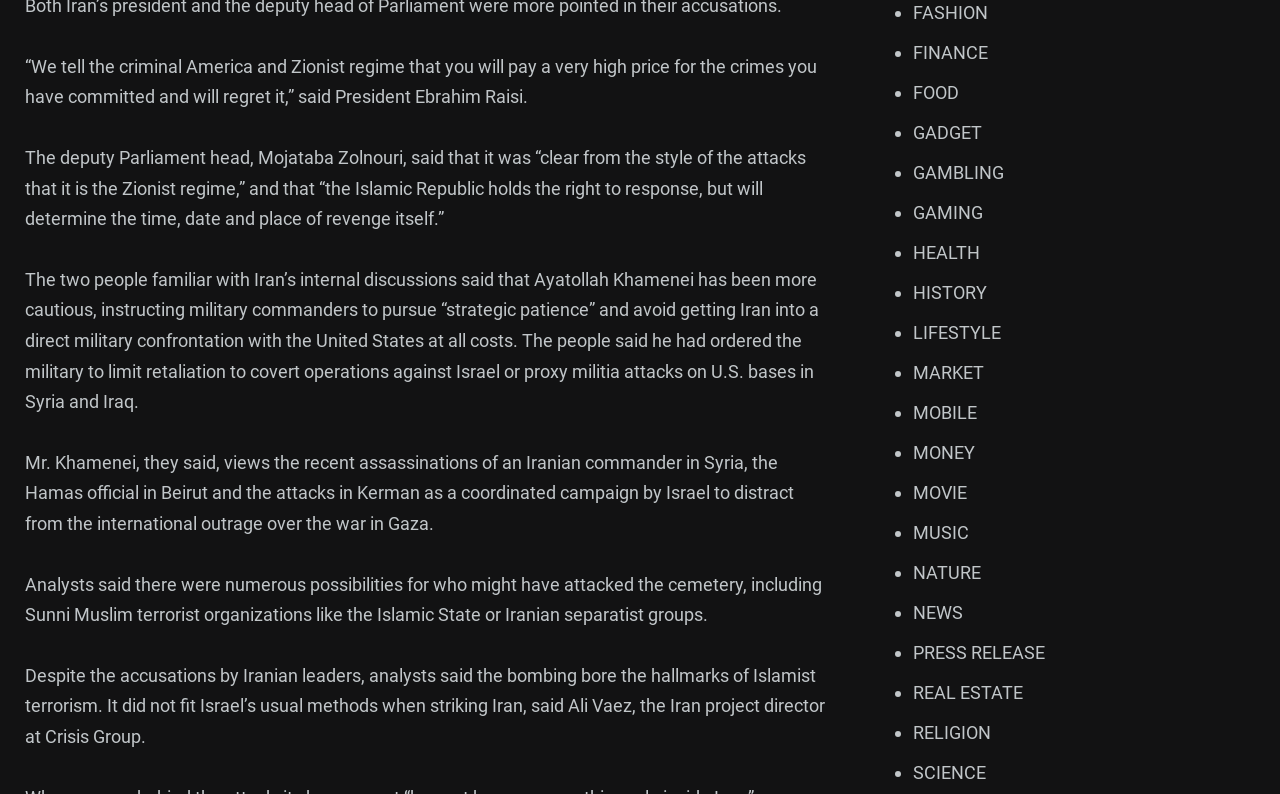What is the topic of the article?
Provide a thorough and detailed answer to the question.

Based on the text content of the webpage, it appears to be discussing Iran's response to recent attacks, including quotes from President Ebrahim Raisi and other officials.